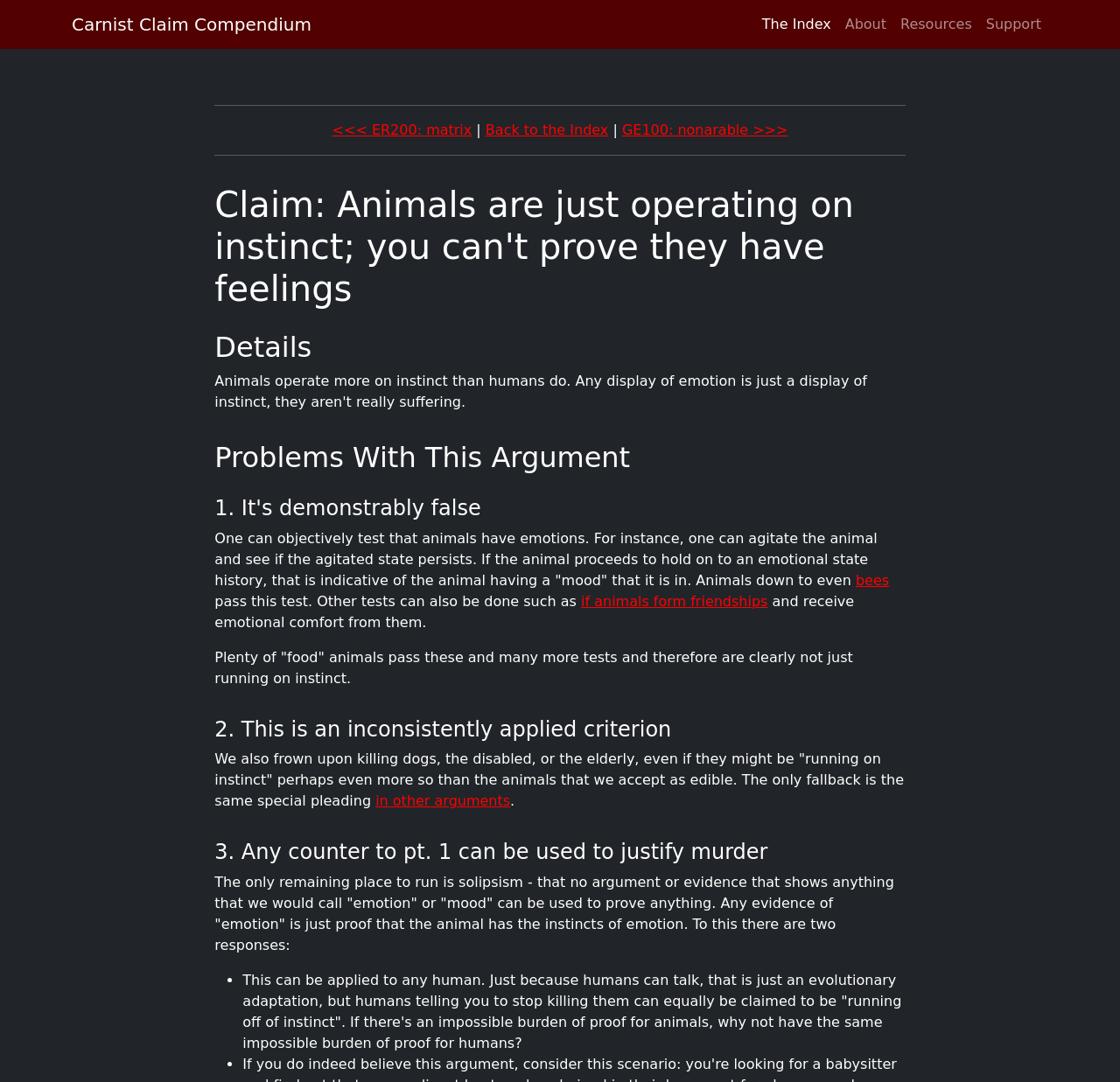What is the second problem with the argument?
Observe the image and answer the question with a one-word or short phrase response.

This is an inconsistently applied criterion